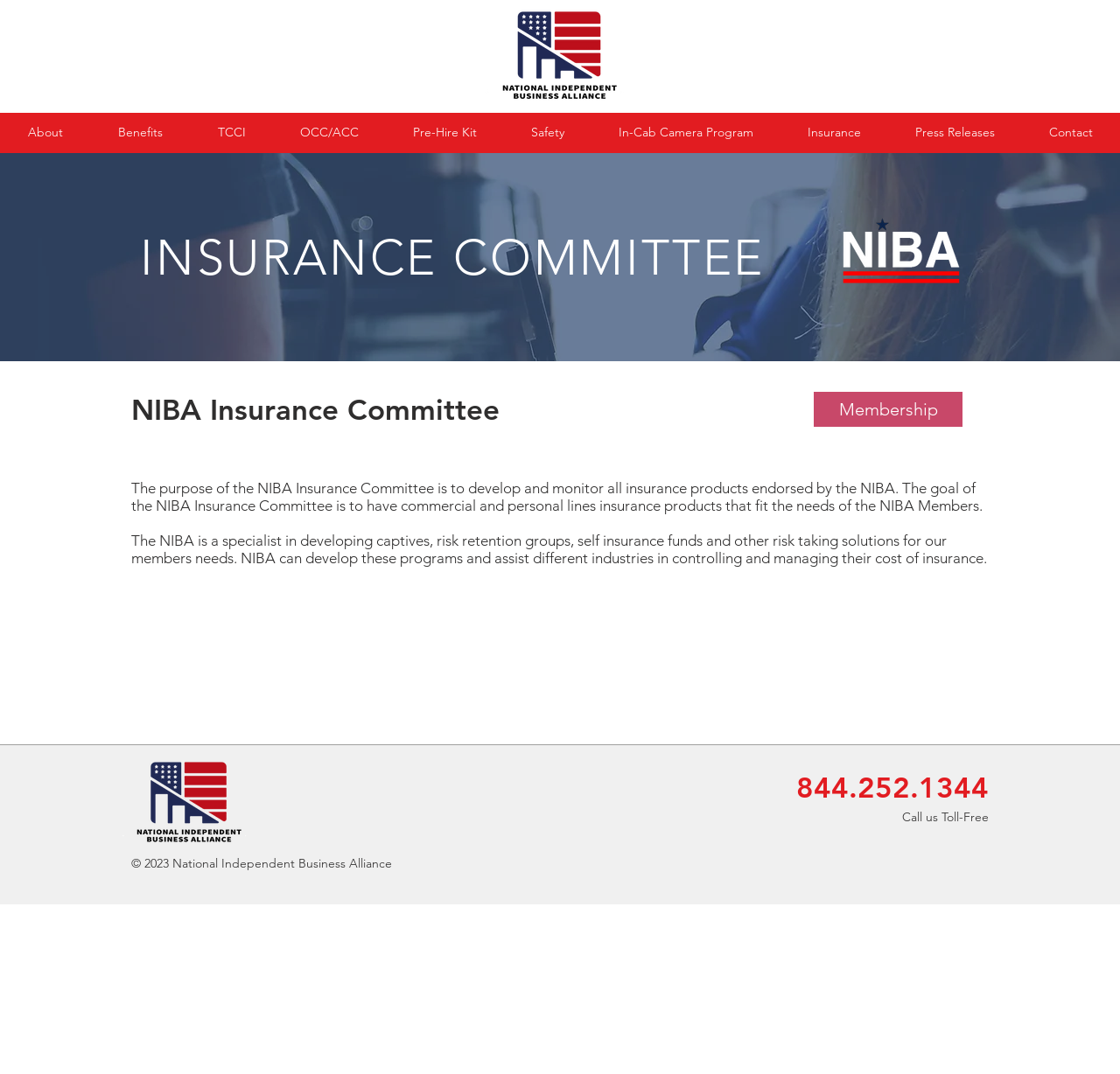What is the purpose of the NIBA Insurance Committee? From the image, respond with a single word or brief phrase.

Develop and monitor insurance products